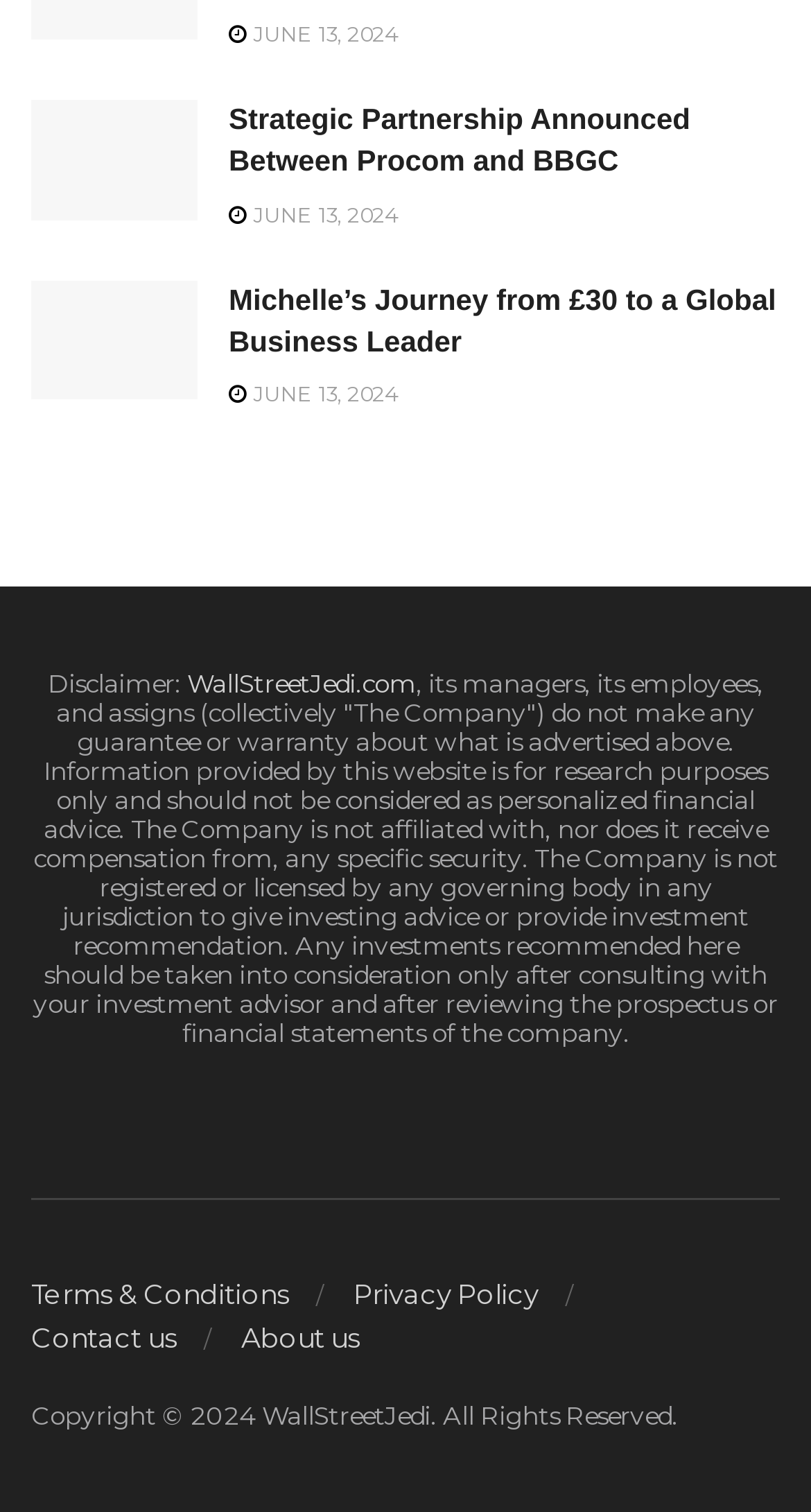Please identify the bounding box coordinates of the clickable area that will fulfill the following instruction: "Visit WallStreetJedi.com". The coordinates should be in the format of four float numbers between 0 and 1, i.e., [left, top, right, bottom].

[0.231, 0.441, 0.513, 0.462]